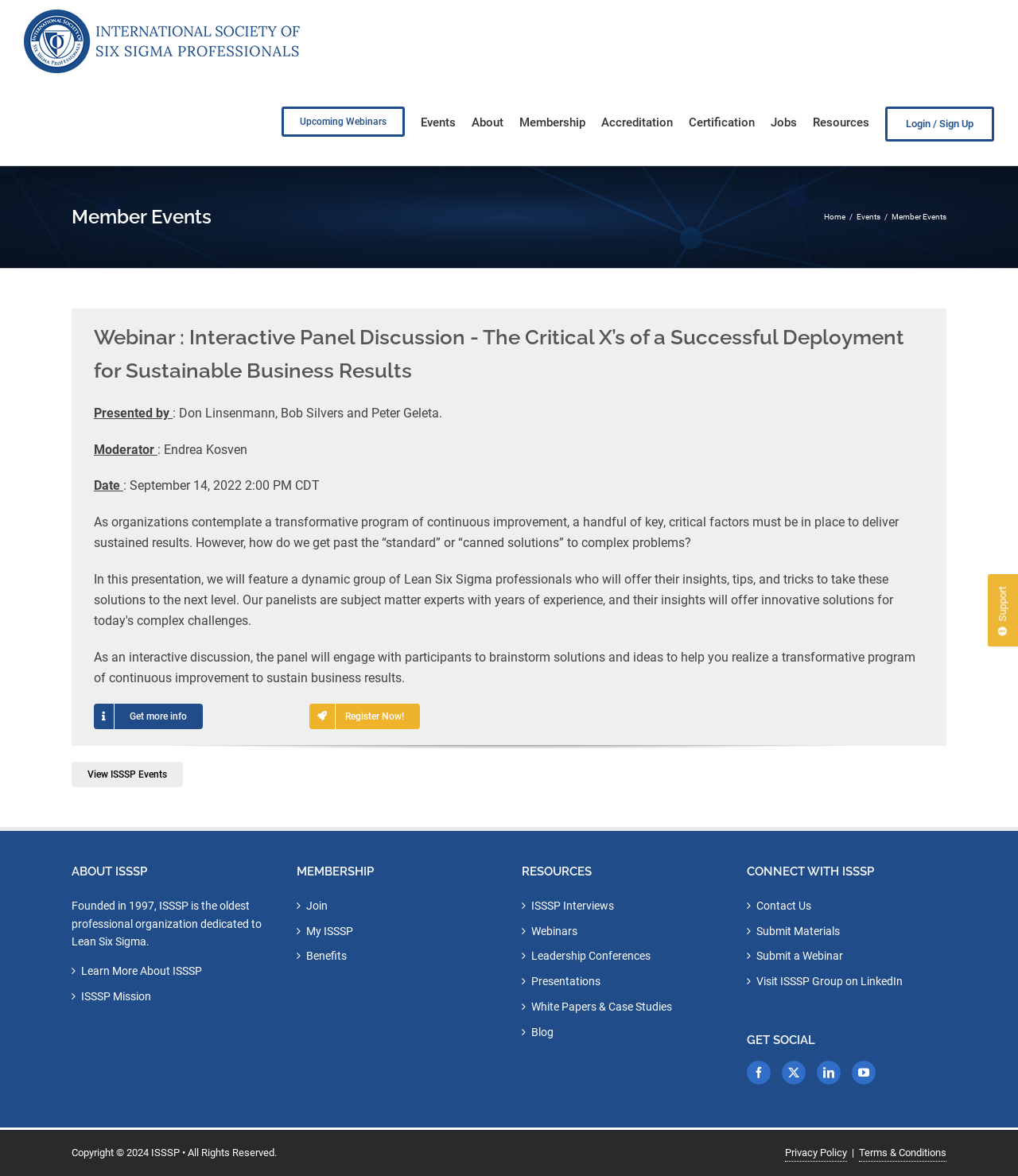Identify the bounding box coordinates for the UI element described by the following text: "Visit ISSSP Group on LinkedIn". Provide the coordinates as four float numbers between 0 and 1, in the format [left, top, right, bottom].

[0.743, 0.827, 0.887, 0.842]